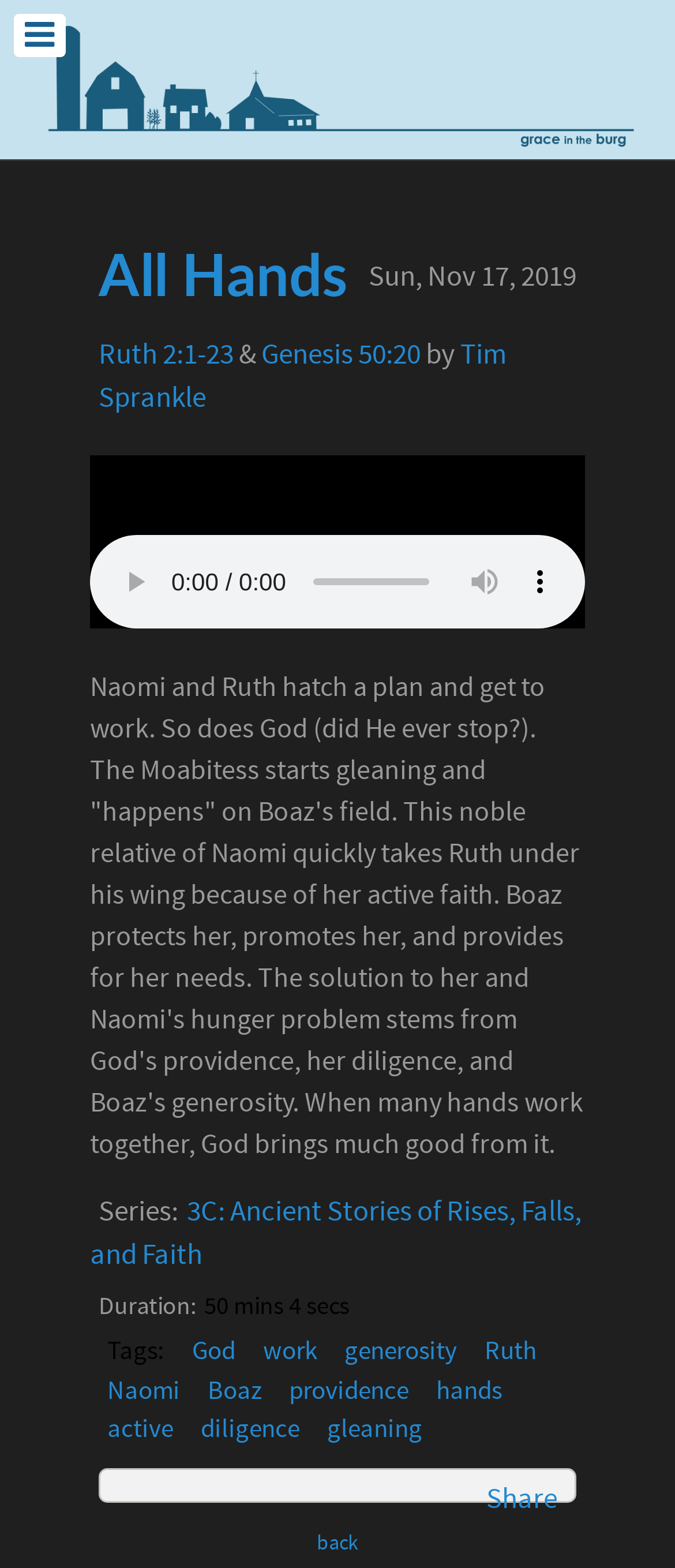What is the date of the article?
Provide a detailed answer to the question using information from the image.

I found the date of the article by looking at the static text element with the content 'Sun, Nov 17, 2019' which is located at the top of the webpage.